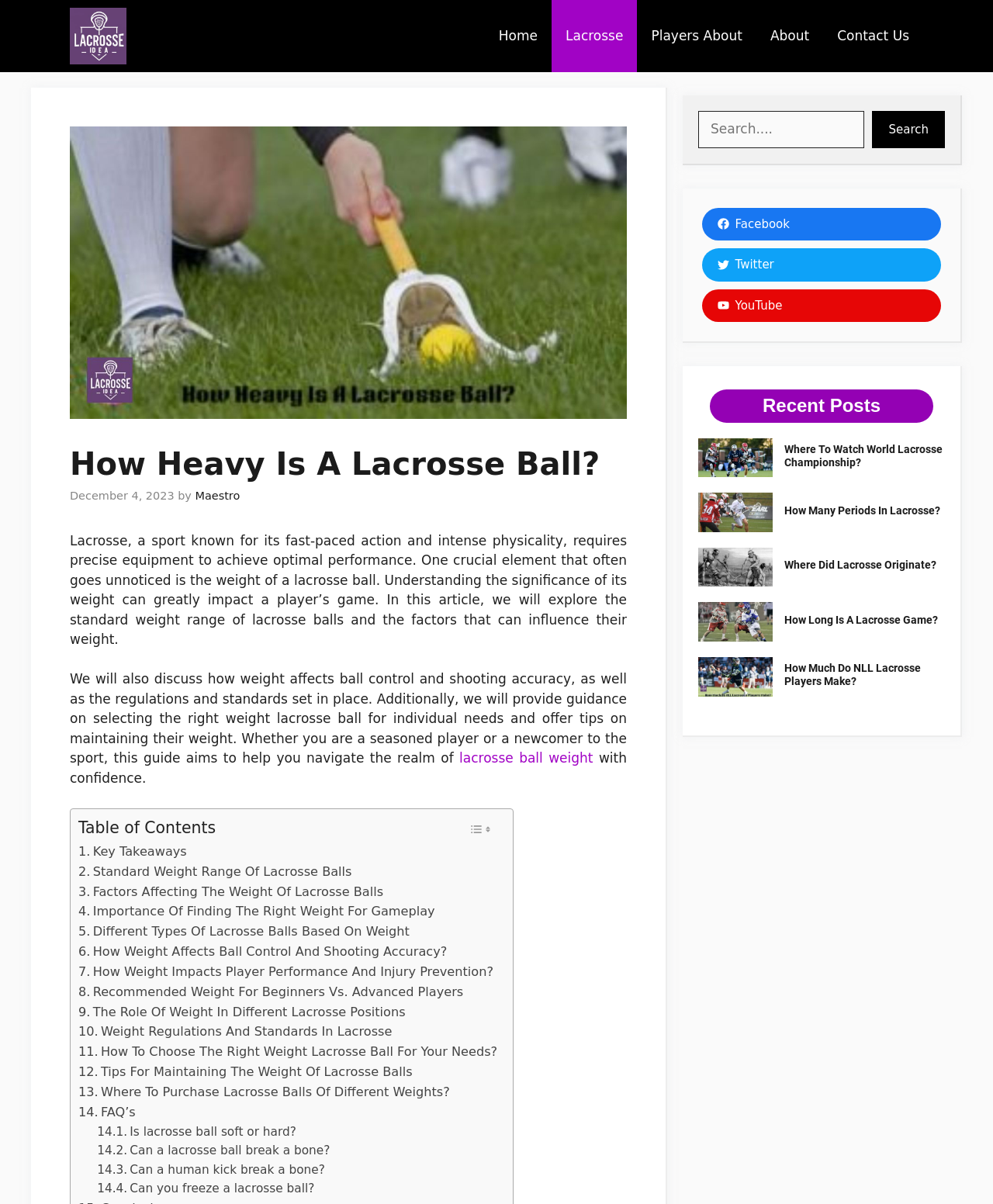Find the bounding box coordinates of the element I should click to carry out the following instruction: "Toggle the table of contents".

[0.466, 0.678, 0.501, 0.699]